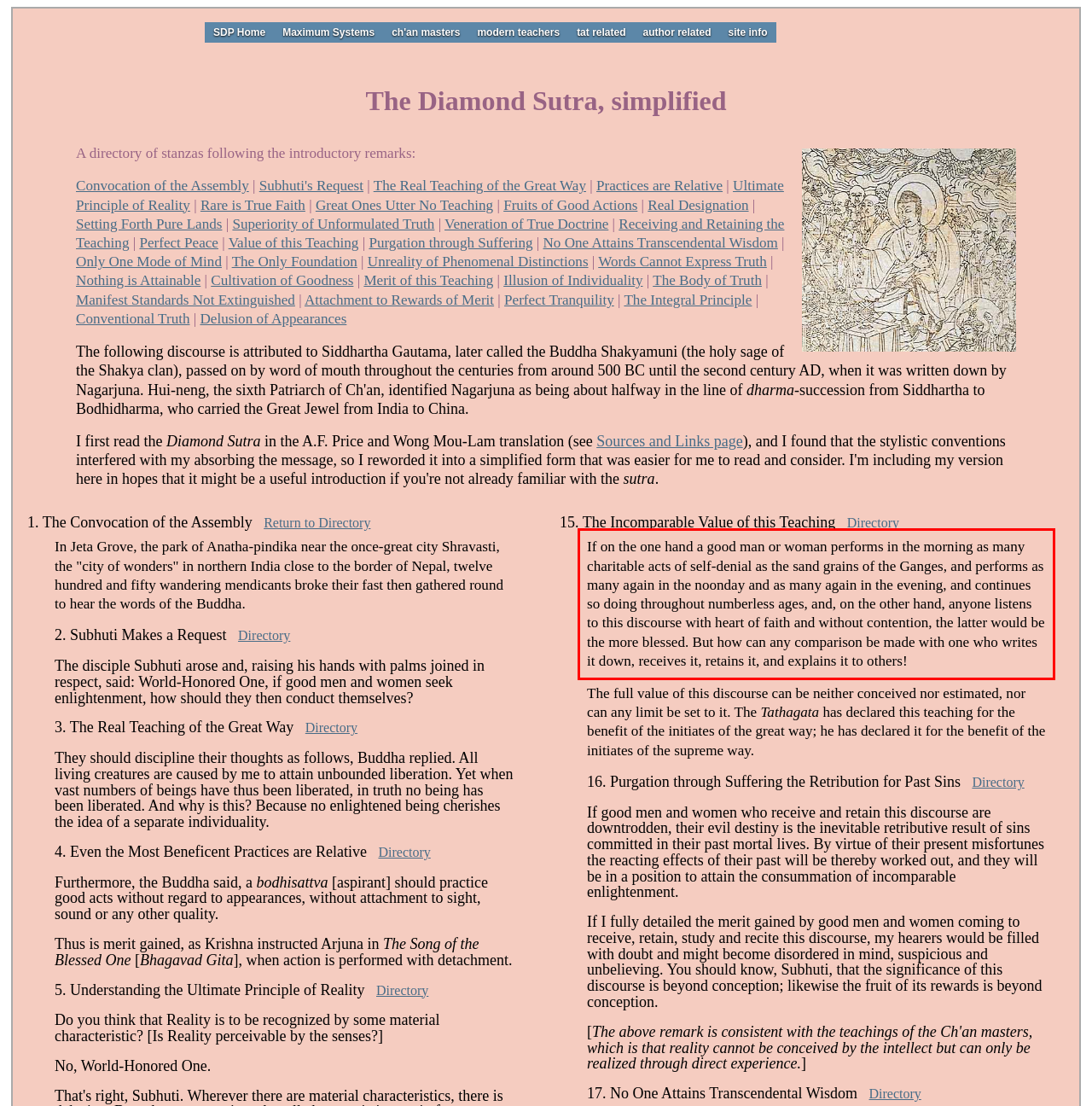You are provided with a webpage screenshot that includes a red rectangle bounding box. Extract the text content from within the bounding box using OCR.

If on the one hand a good man or woman performs in the morning as many charitable acts of self-denial as the sand grains of the Ganges, and performs as many again in the noonday and as many again in the evening, and continues so doing throughout numberless ages, and, on the other hand, anyone listens to this discourse with heart of faith and without contention, the latter would be the more blessed. But how can any comparison be made with one who writes it down, receives it, retains it, and explains it to others!